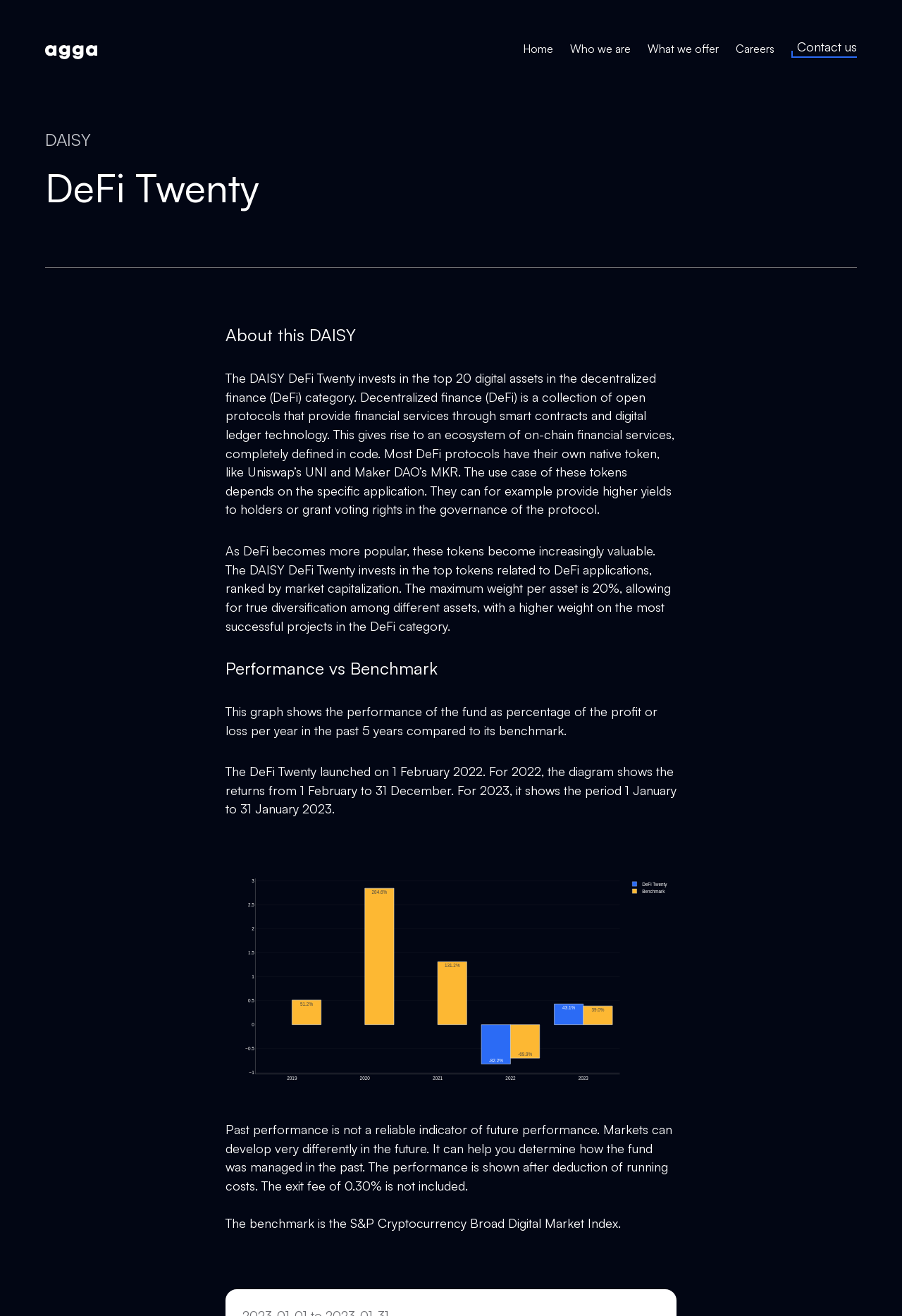Provide a brief response in the form of a single word or phrase:
What is the name of the fund?

DAISY DeFi Twenty